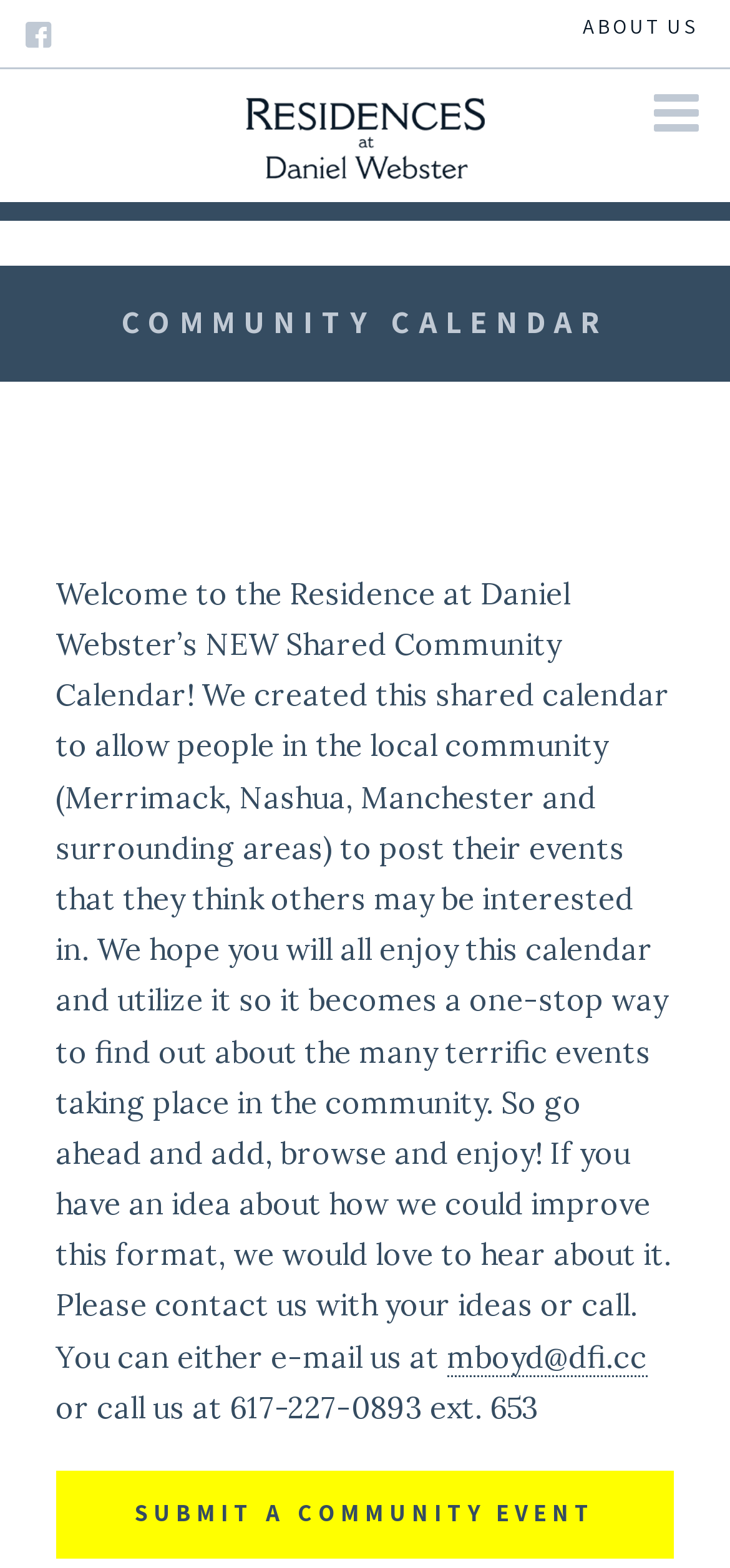What is the name of the residence?
Please provide a single word or phrase answer based on the image.

Residences at Daniel Webster